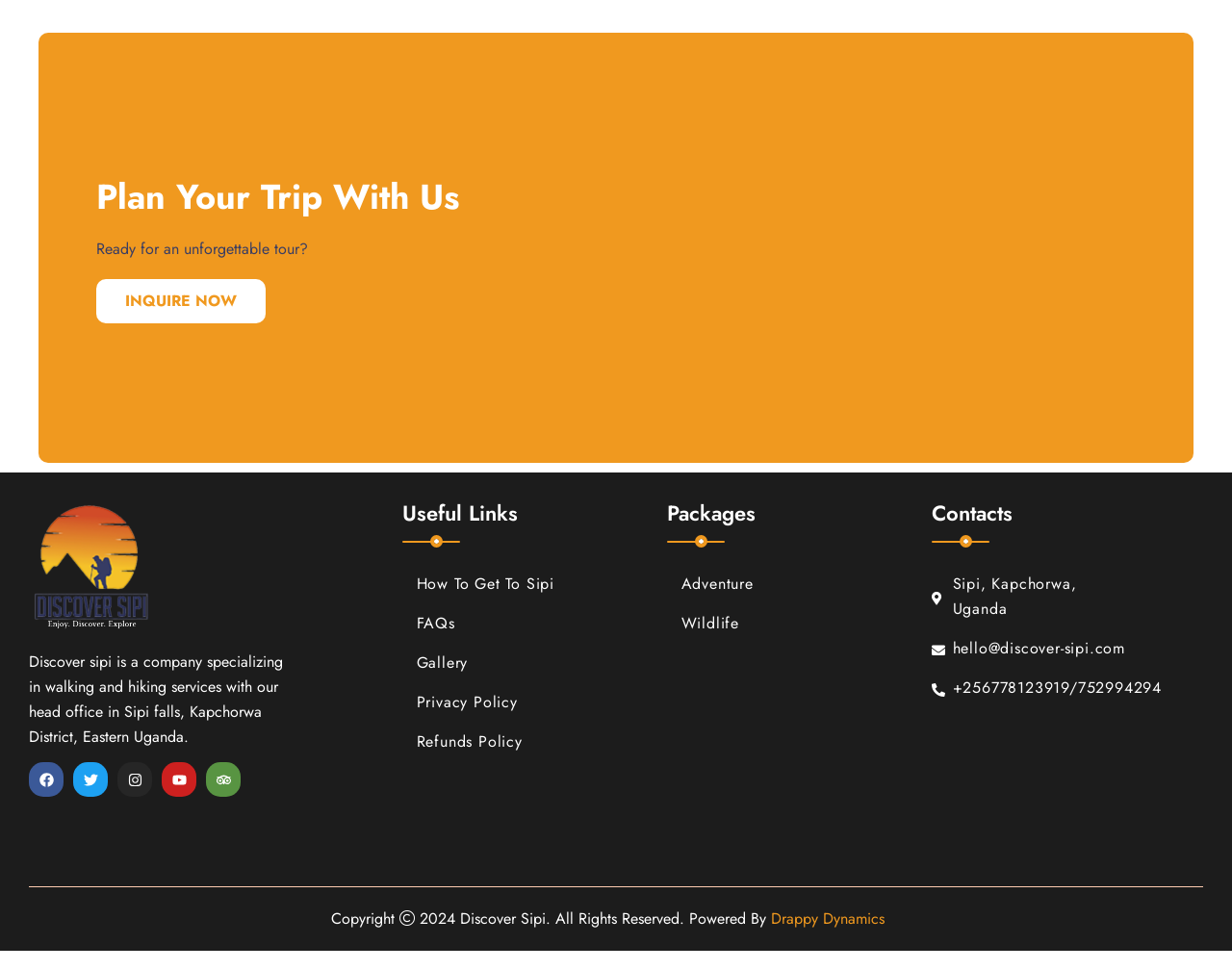Highlight the bounding box coordinates of the region I should click on to meet the following instruction: "View 'Adventure' package".

[0.541, 0.59, 0.611, 0.615]